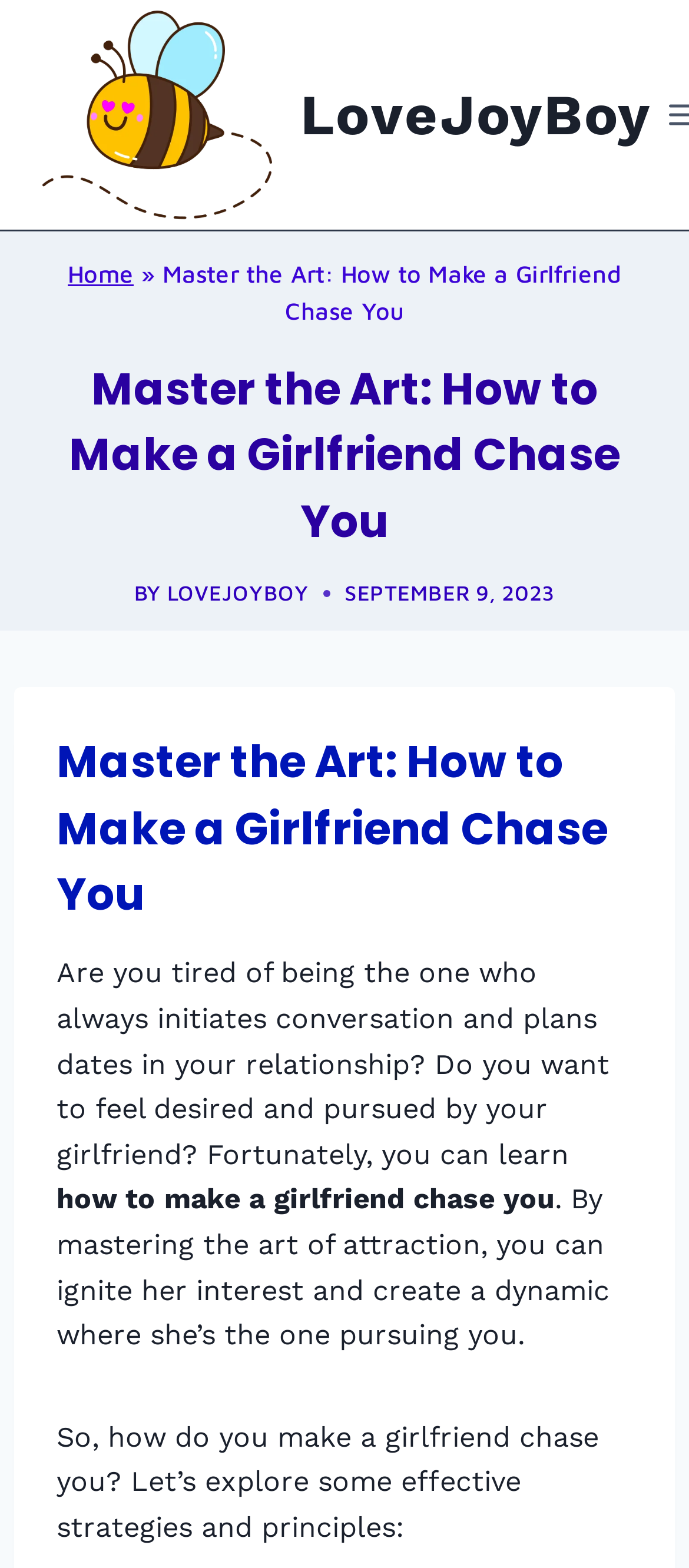Please locate and retrieve the main header text of the webpage.

Master the Art: How to Make a Girlfriend Chase You